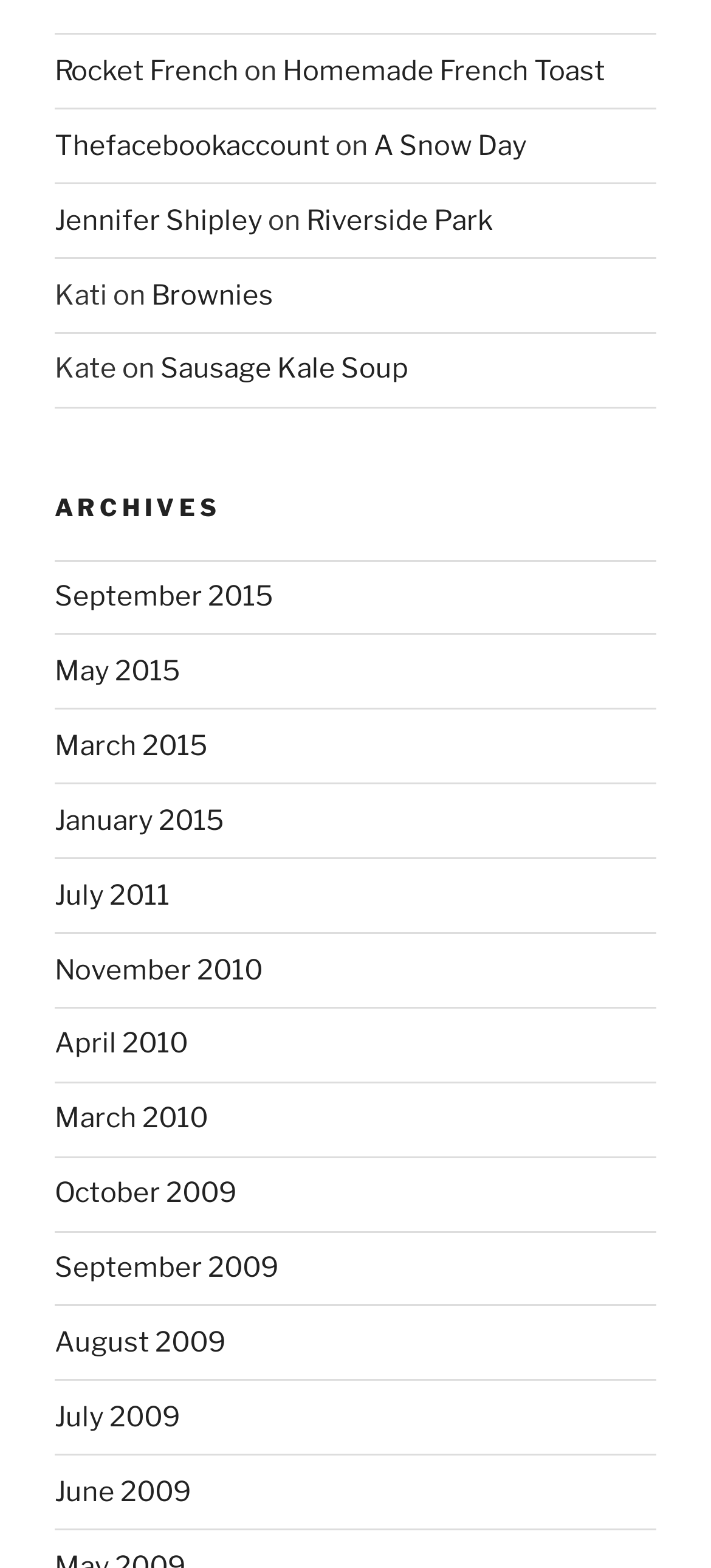What is the earliest month listed in the archives?
Please provide a comprehensive and detailed answer to the question.

I looked at the 'ARCHIVES' section and found the list of months. The earliest month listed is June 2009, which is at the bottom of the list.